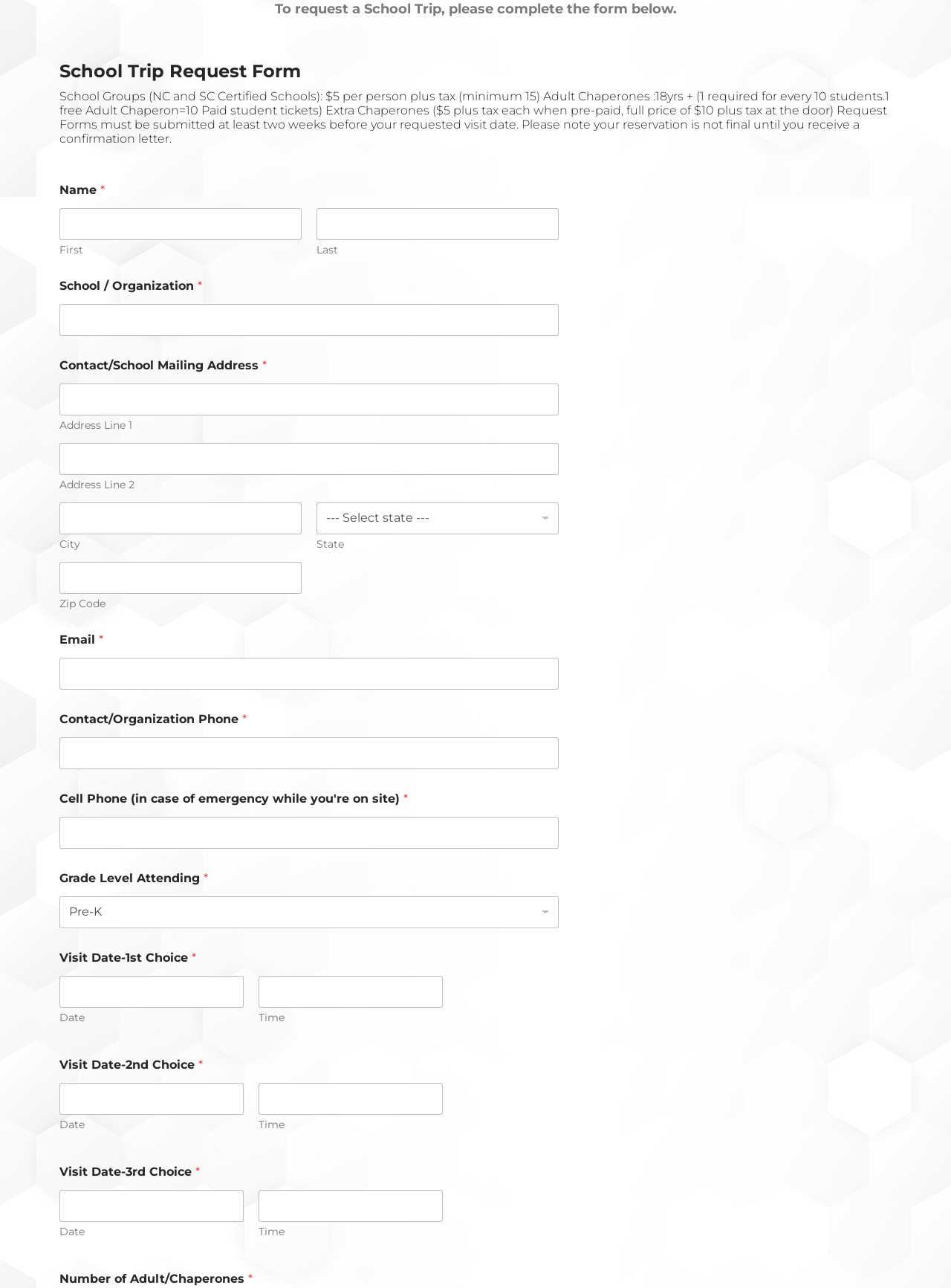Please find the bounding box coordinates of the element that you should click to achieve the following instruction: "Enter first name". The coordinates should be presented as four float numbers between 0 and 1: [left, top, right, bottom].

[0.062, 0.161, 0.317, 0.186]